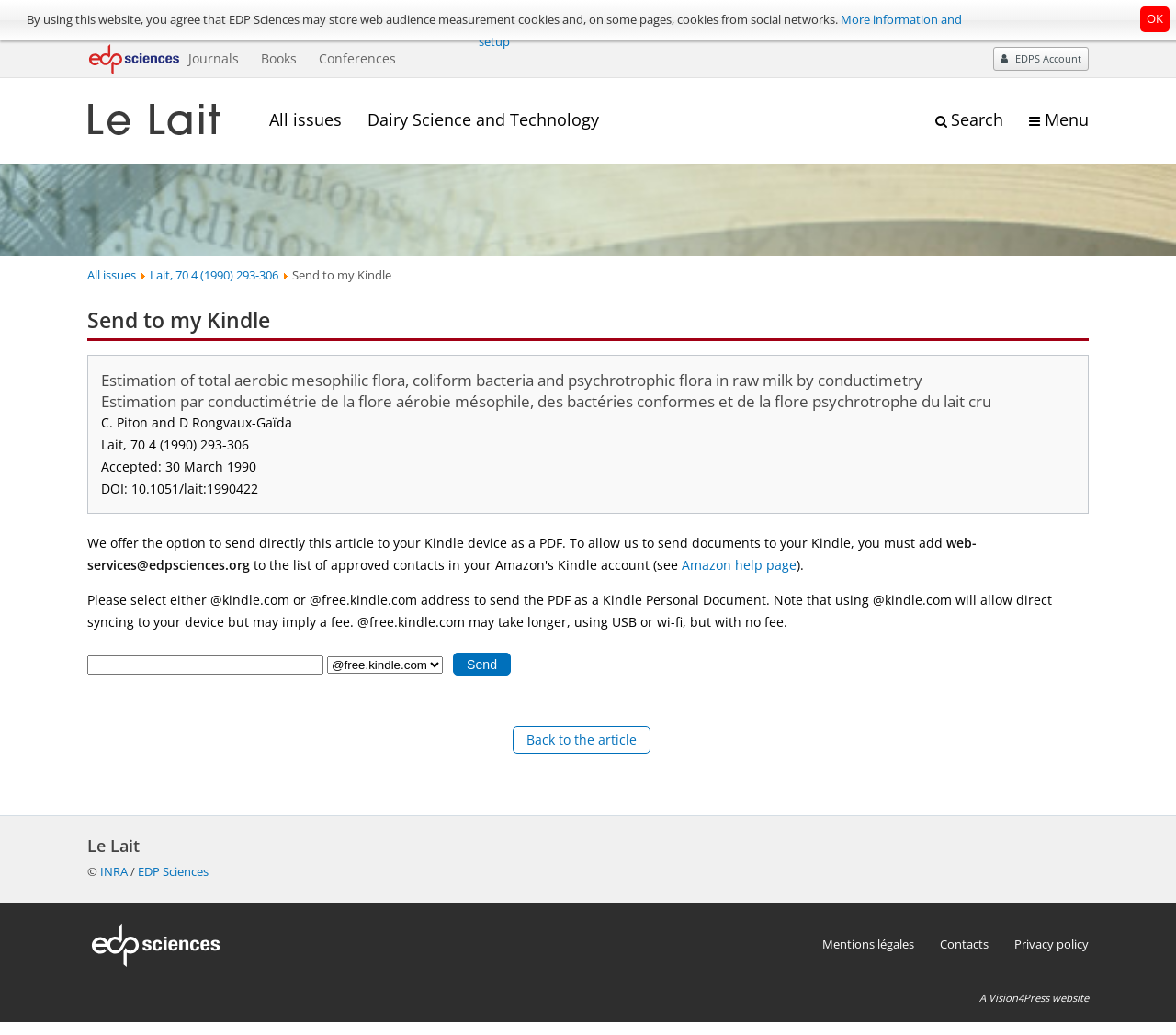Please identify the bounding box coordinates of the clickable element to fulfill the following instruction: "Click the EDP Sciences logo". The coordinates should be four float numbers between 0 and 1, i.e., [left, top, right, bottom].

[0.074, 0.047, 0.152, 0.064]